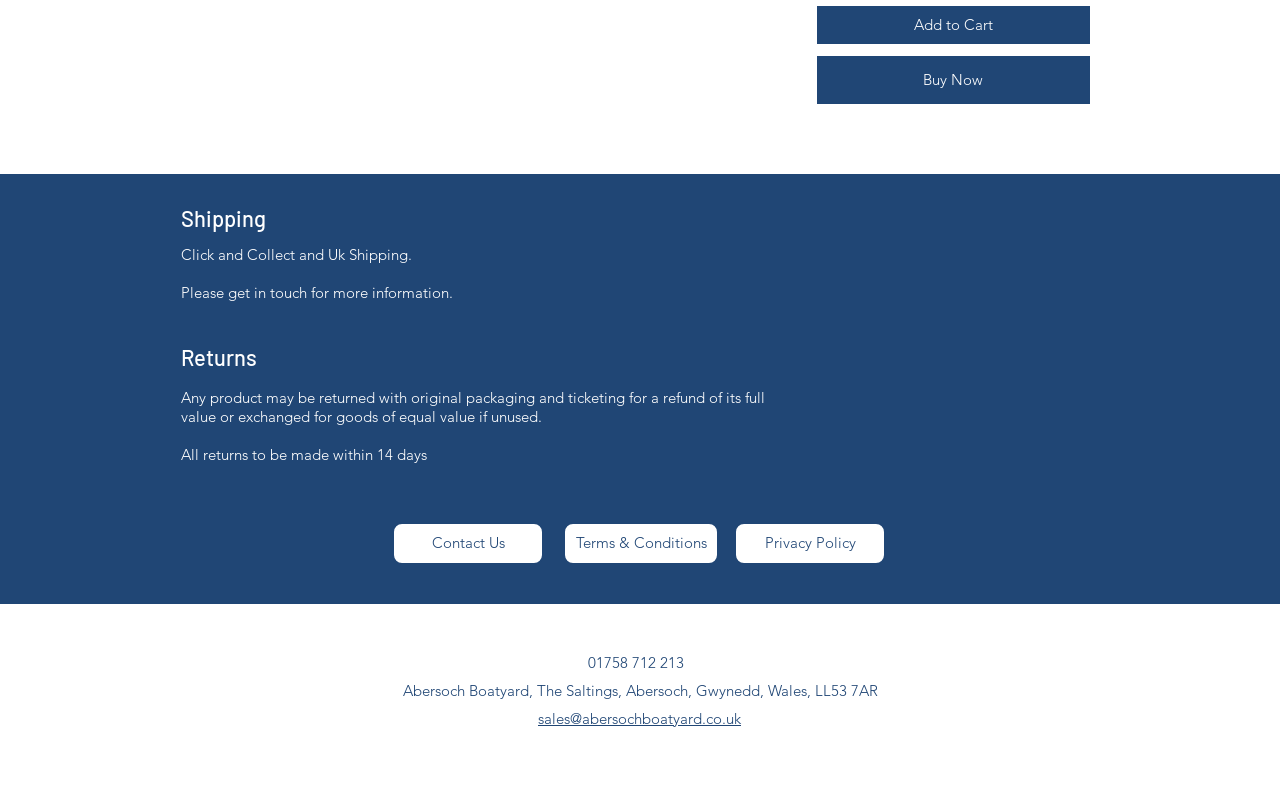Please find the bounding box coordinates of the element that you should click to achieve the following instruction: "Read more about Sue Struve's previous roles". The coordinates should be presented as four float numbers between 0 and 1: [left, top, right, bottom].

None